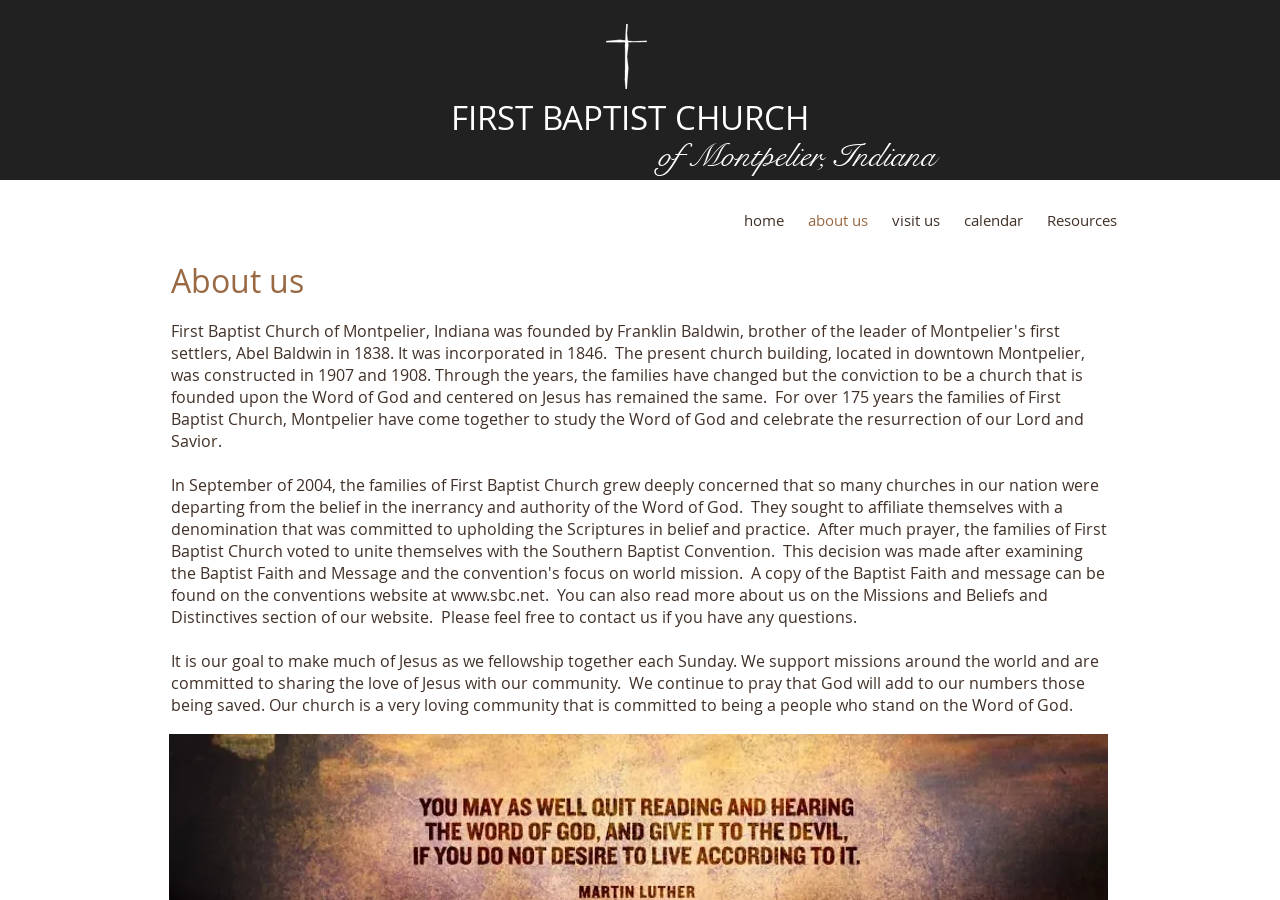Extract the bounding box coordinates for the UI element described as: "ask men top sex pills".

None